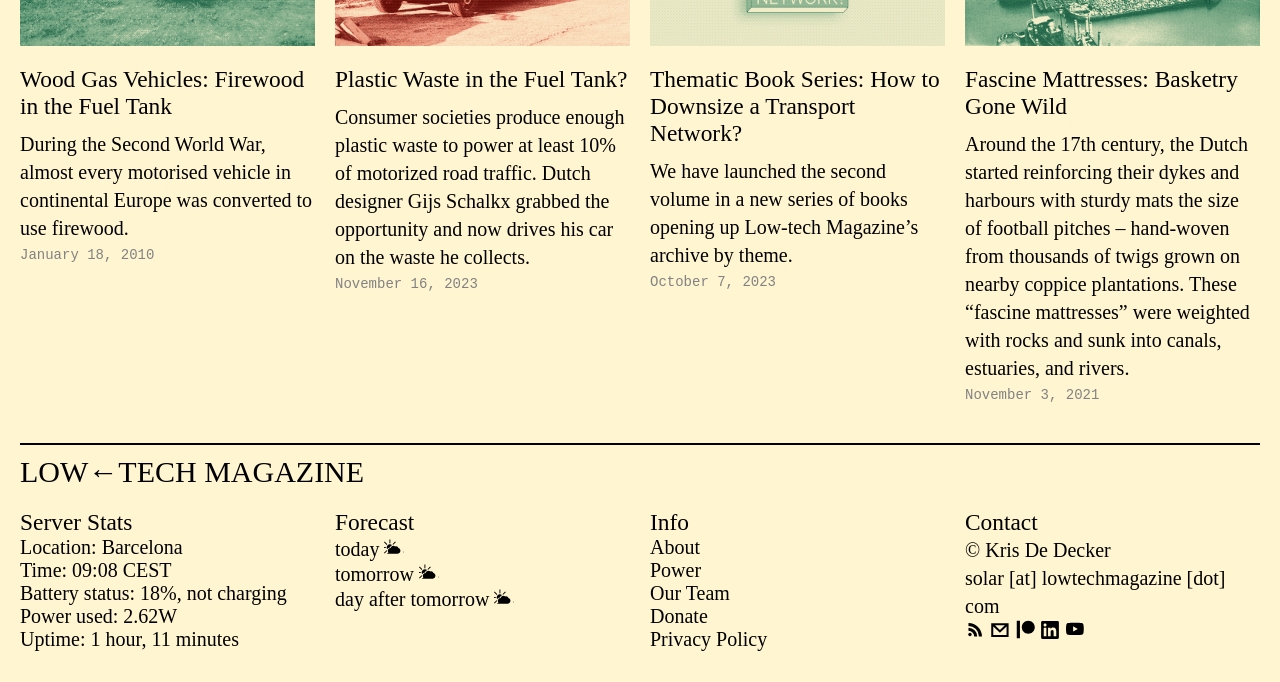Please find the bounding box coordinates of the clickable region needed to complete the following instruction: "Subscribe to the Newsletter". The bounding box coordinates must consist of four float numbers between 0 and 1, i.e., [left, top, right, bottom].

[0.773, 0.912, 0.789, 0.944]